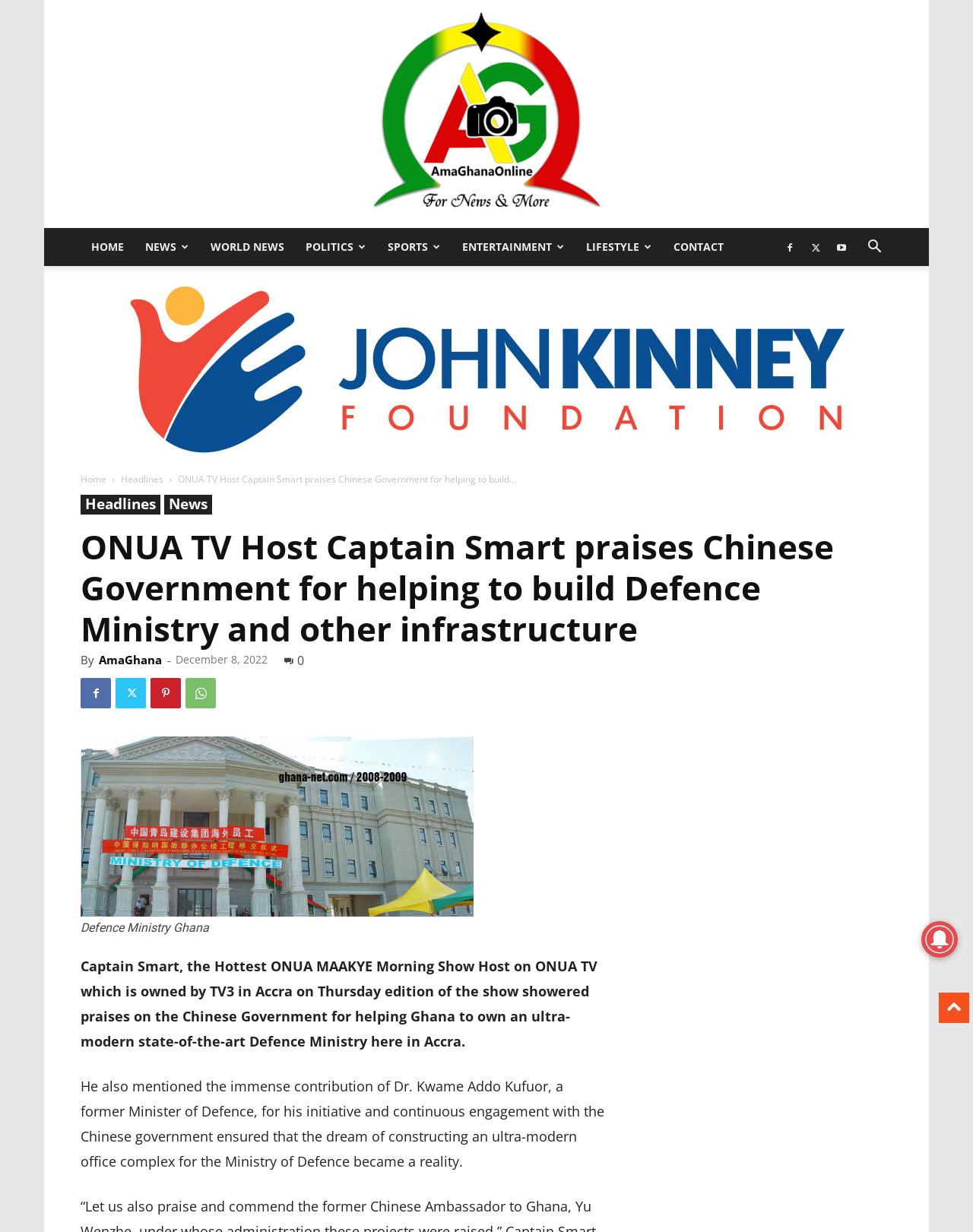Identify the bounding box for the described UI element: "World News".

[0.205, 0.185, 0.303, 0.216]